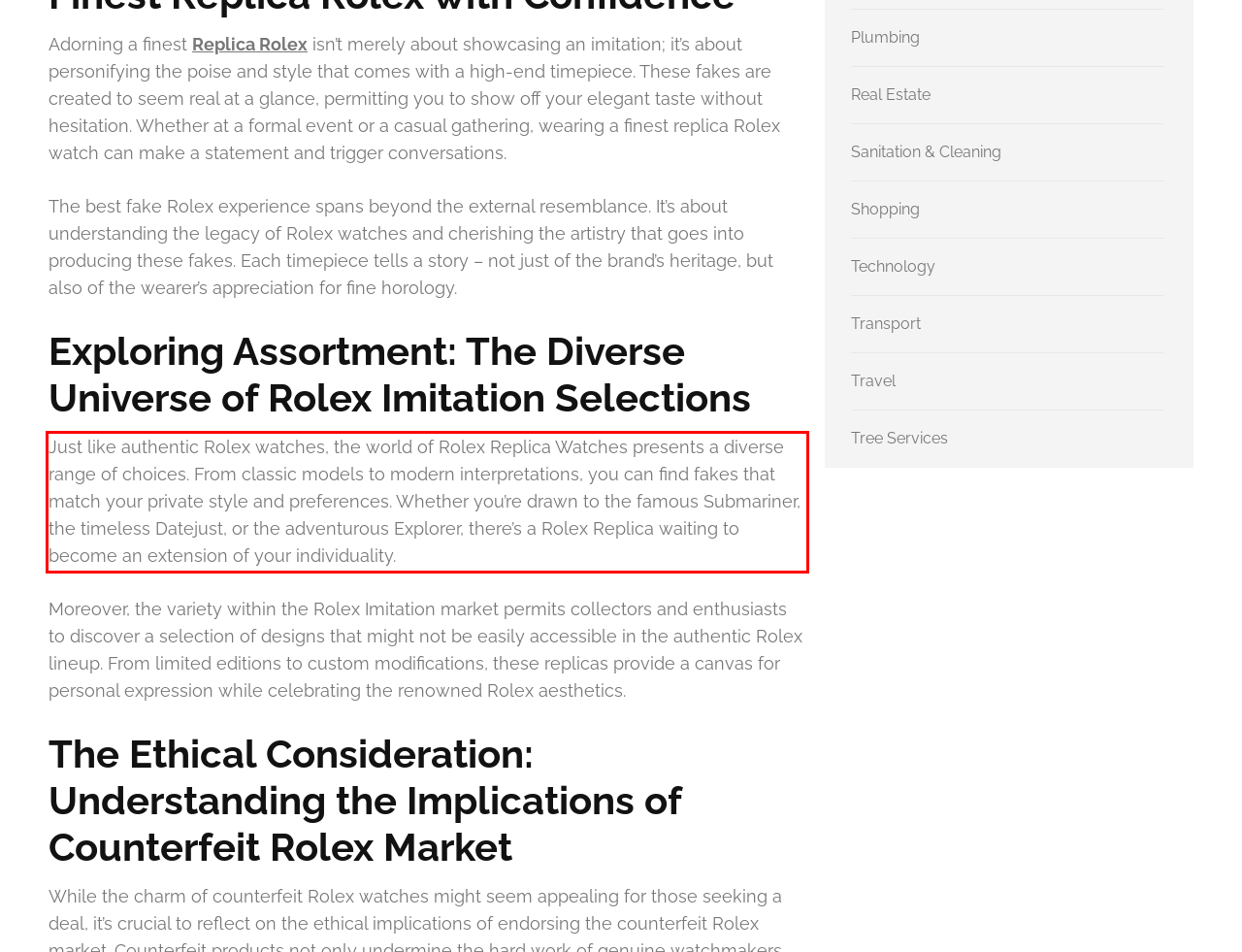Please use OCR to extract the text content from the red bounding box in the provided webpage screenshot.

Just like authentic Rolex watches, the world of Rolex Replica Watches presents a diverse range of choices. From classic models to modern interpretations, you can find fakes that match your private style and preferences. Whether you’re drawn to the famous Submariner, the timeless Datejust, or the adventurous Explorer, there’s a Rolex Replica waiting to become an extension of your individuality.